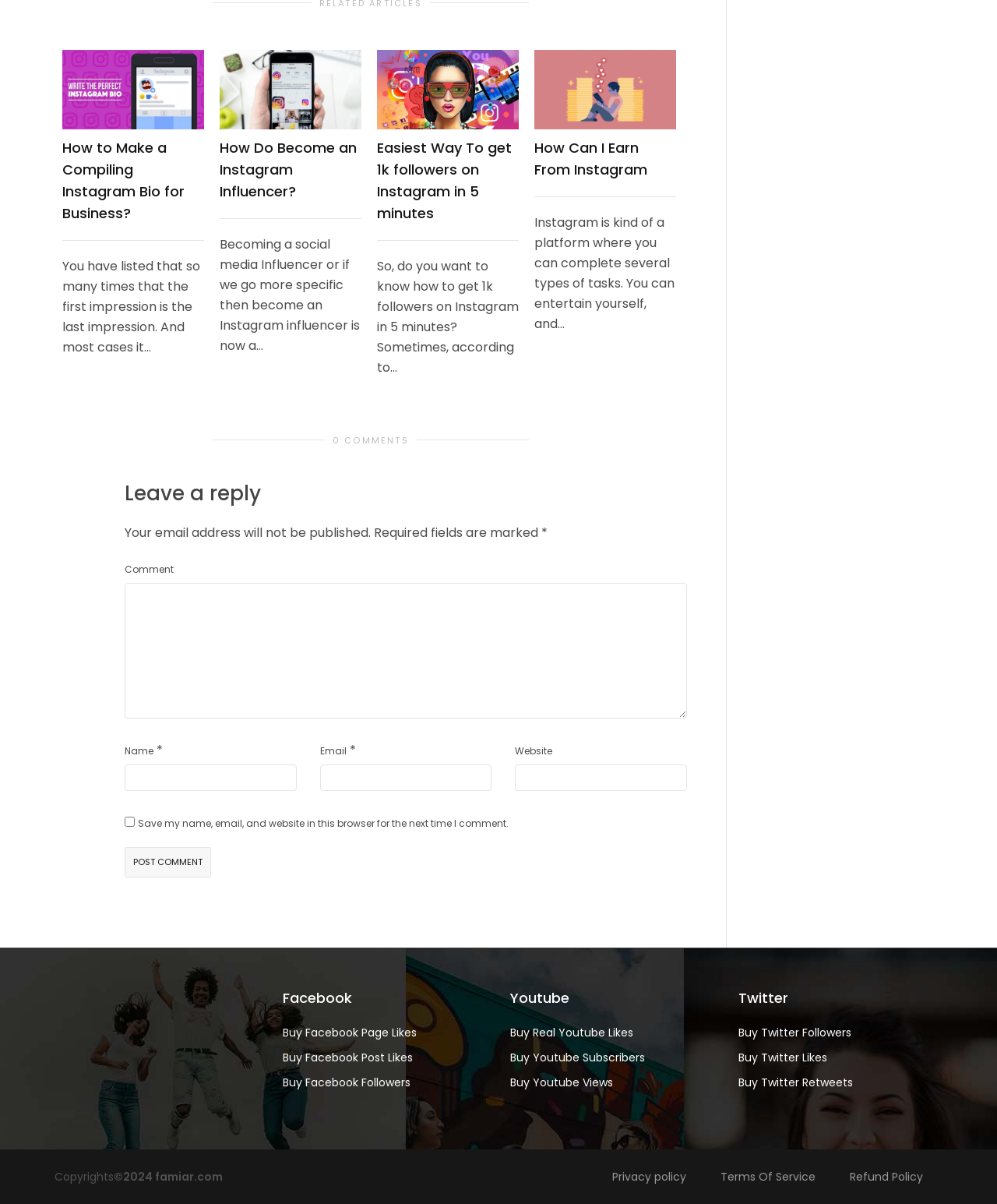Give the bounding box coordinates for this UI element: "Terms Of Service". The coordinates should be four float numbers between 0 and 1, arranged as [left, top, right, bottom].

[0.723, 0.971, 0.818, 0.984]